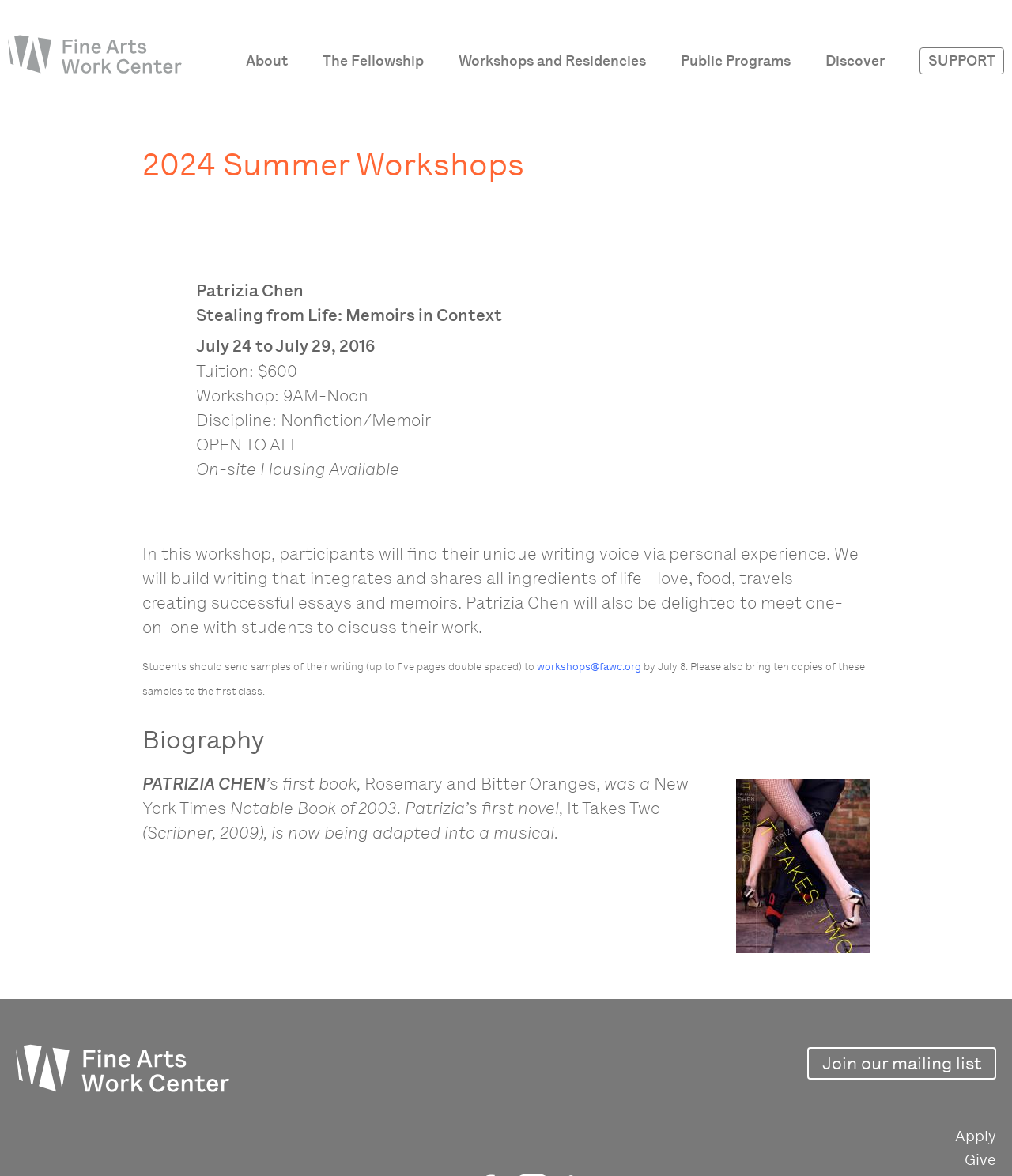Please determine the bounding box of the UI element that matches this description: Support. The coordinates should be given as (top-left x, top-left y, bottom-right x, bottom-right y), with all values between 0 and 1.

[0.0, 0.372, 1.0, 0.419]